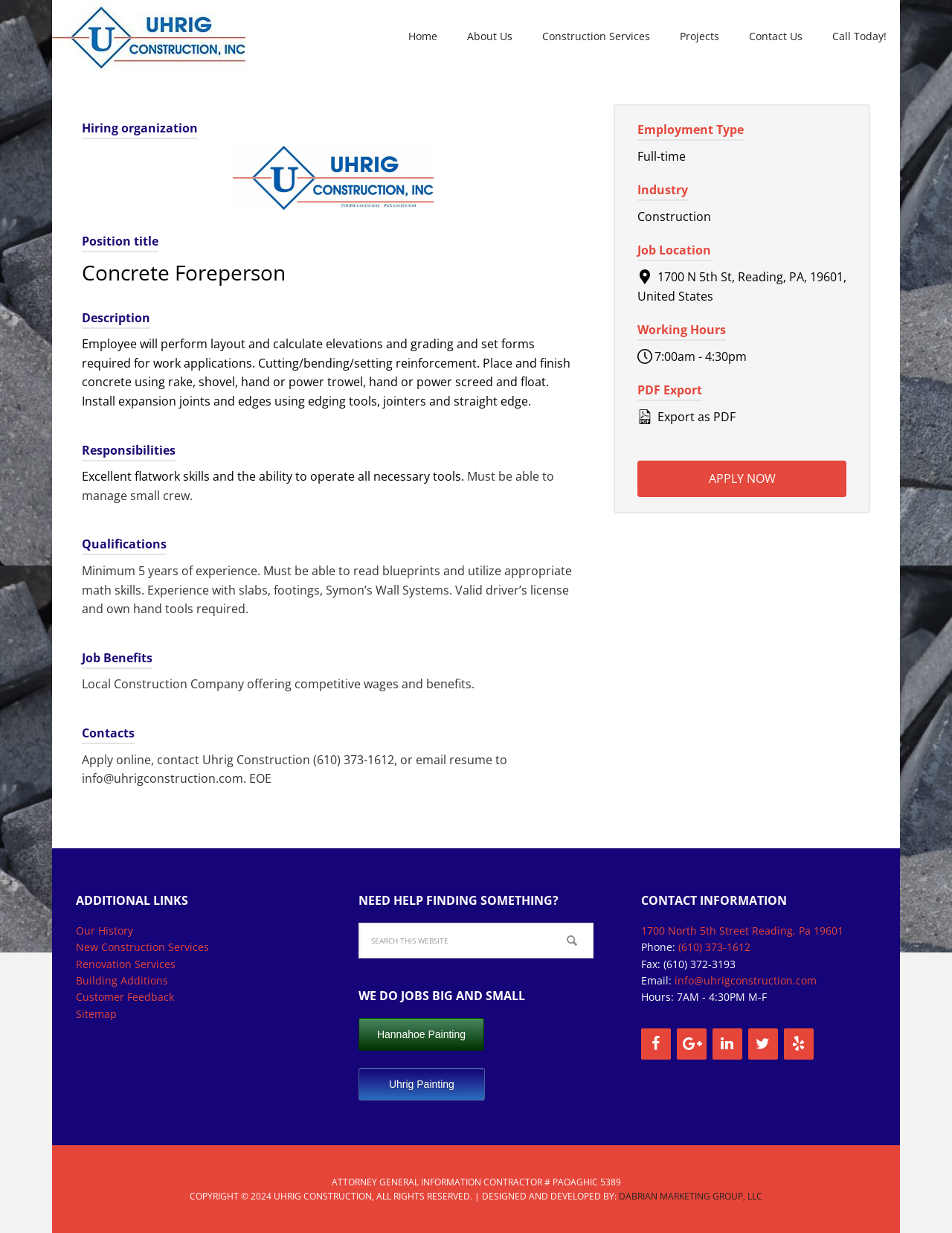Elaborate on the different components and information displayed on the webpage.

The webpage is about a job opportunity for a Concrete Foreperson at Uhrig Construction. At the top of the page, there is a navigation menu with links to "Home", "About Us", "Construction Services", "Projects", "Contact Us", and "Call Today!". Below the navigation menu, there is a main section that contains the job details.

On the left side of the main section, there is a column with several headings, including "Hiring organization", "Position title", "Description", "Responsibilities", "Qualifications", "Job Benefits", and "Contacts". Each heading is followed by a brief description or a list of requirements.

On the right side of the main section, there are several blocks of information, including "Employment Type", "Industry", "Job Location", "Working Hours", and "PDF Export". There is also a button to "APPLY NOW" and an image.

Below the main section, there are three columns of links and information. The first column has links to "ADDITIONAL LINKS", including "Our History", "New Construction Services", and "Sitemap". The second column has a search bar and a heading "NEED HELP FINDING SOMETHING?". The third column has a heading "WE DO JOBS BIG AND SMALL" and links to "Hannahoe Painting" and "Uhrig Painting".

At the bottom of the page, there is a section with "CONTACT INFORMATION", including the company's address, phone number, fax number, email, and hours of operation. There are also links to the company's social media profiles, including Facebook, Google+, LinkedIn, Twitter, and Yelp.

Finally, there is a footer section with a copyright notice and a link to the website's designer and developer, Dabrian Marketing Group, LLC.